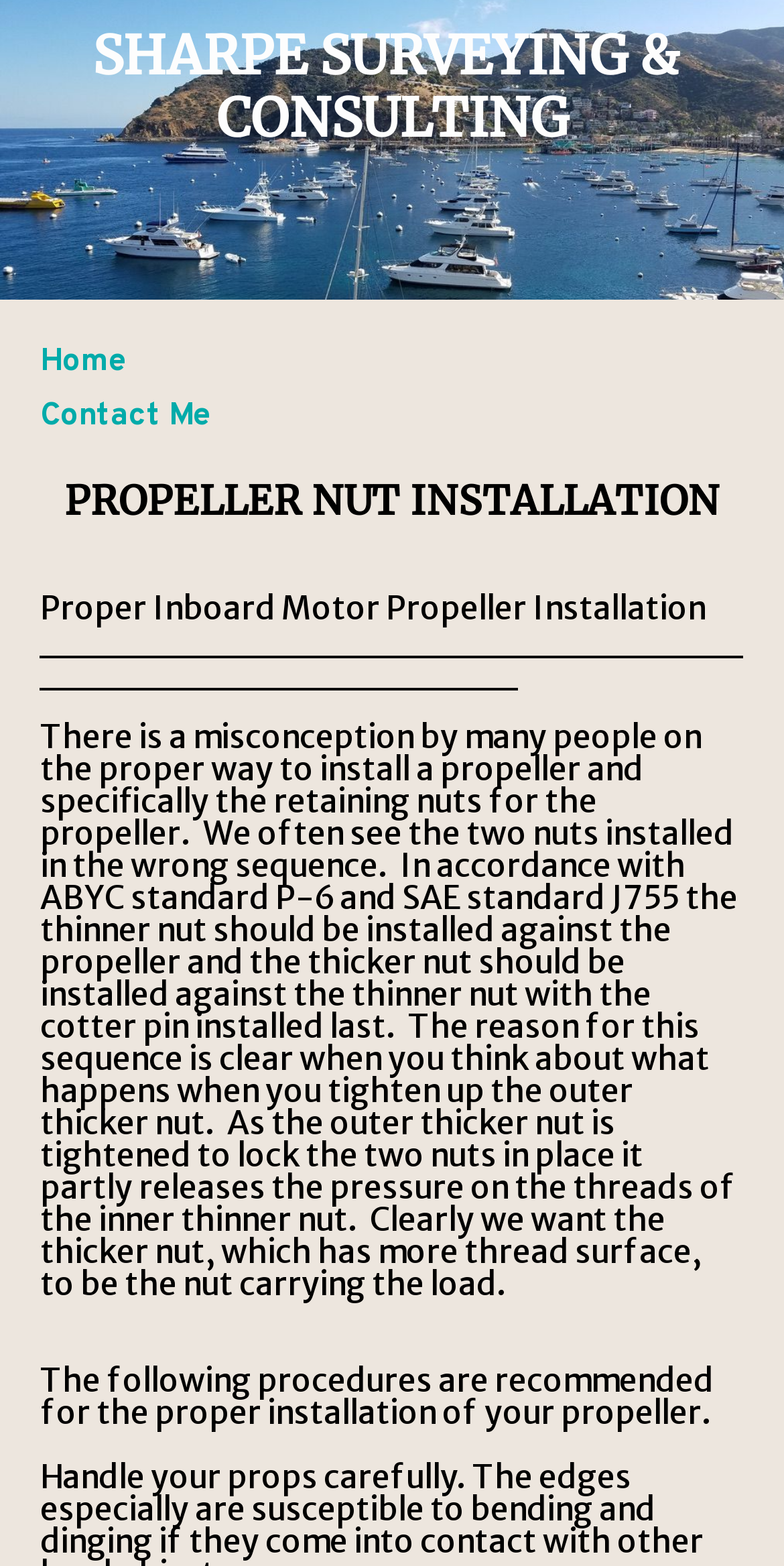Answer the following in one word or a short phrase: 
What is the standard for propeller nut installation?

ABYC standard P-6 and SAE standard J755